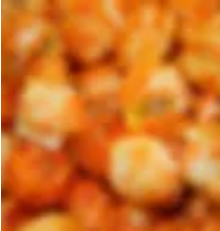What type of occasion is the image suitable for?
Give a thorough and detailed response to the question.

The caption suggests that the image captures the essence of celebration and special occasions, making it perfect for making memories around delightful culinary creations.